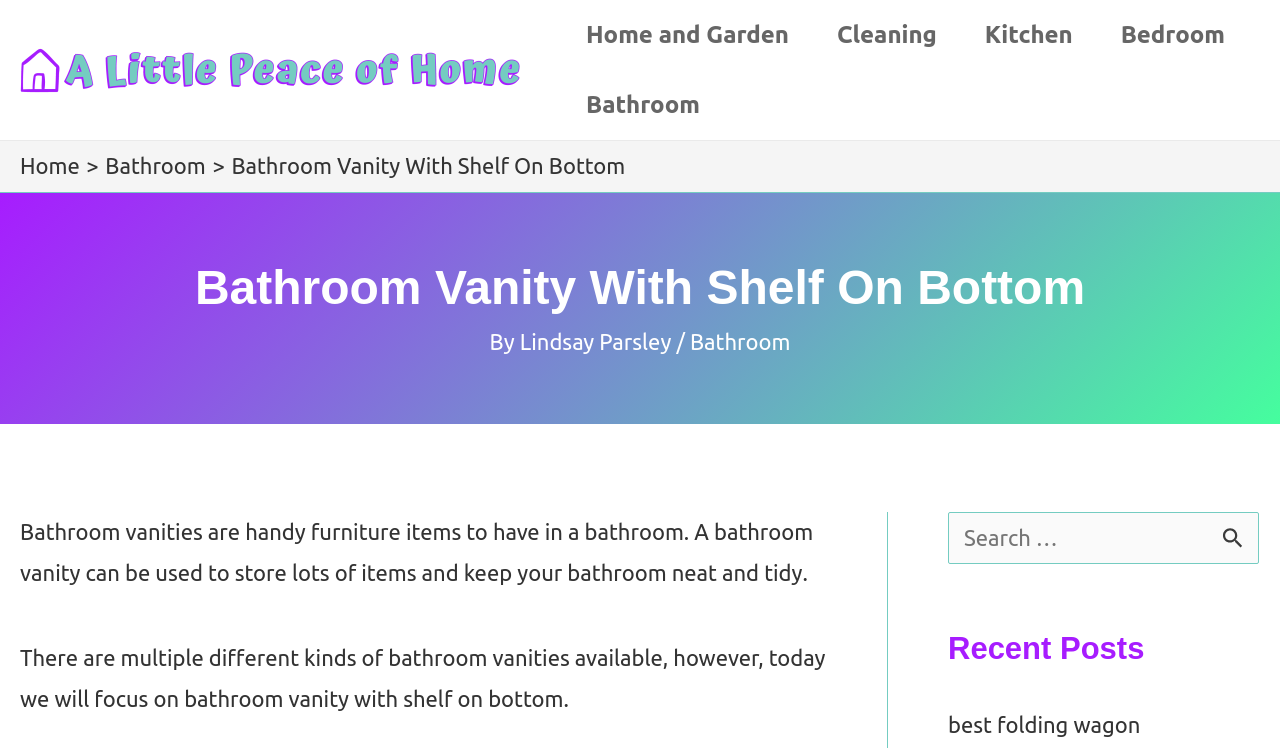Could you locate the bounding box coordinates for the section that should be clicked to accomplish this task: "search for something".

[0.741, 0.685, 0.984, 0.754]